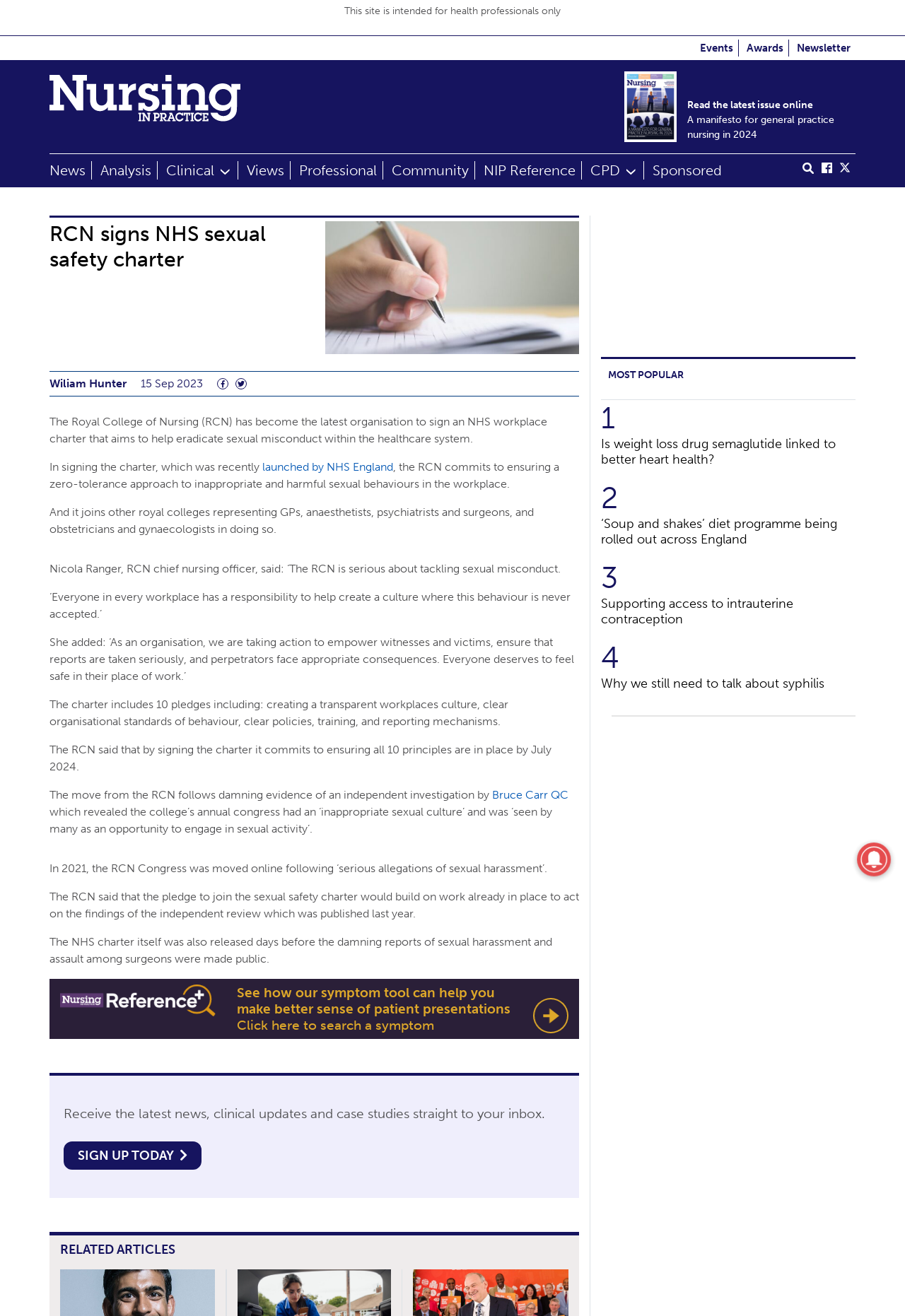Give a detailed overview of the webpage's appearance and contents.

This webpage is about the Royal College of Nursing (RCN) signing an NHS sexual safety charter to help eradicate sexual misconduct in the healthcare system. At the top of the page, there is a logo of Nursing in Practice (NIP) and a navigation menu with links to Events, Awards, Newsletter, and more. Below the navigation menu, there is a prominent heading announcing the RCN's signing of the charter, accompanied by an image.

The main content of the page is divided into sections. The first section provides an overview of the charter and the RCN's commitment to ensuring a zero-tolerance approach to inappropriate and harmful sexual behaviors in the workplace. This section includes quotes from Nicola Ranger, RCN chief nursing officer.

The next section provides more details about the charter, including its 10 pledges, and the RCN's plan to implement these principles by July 2024. This section also mentions an independent investigation that revealed an "inappropriate sexual culture" at the RCN's annual congress.

The page also features a section with related articles, including links to news stories about weight loss drugs, diet programs, and contraception. There are four articles listed, each with a brief summary and a ranking (e.g., "2" or "3").

At the bottom of the page, there is a call to action to sign up for a newsletter and receive the latest news, clinical updates, and case studies. There is also a section with a symptom tool that can help users make better sense of patient presentations.

Throughout the page, there are various images, including logos, icons, and graphics, which break up the text and add visual interest. The overall layout is clean and easy to navigate, with clear headings and concise text.